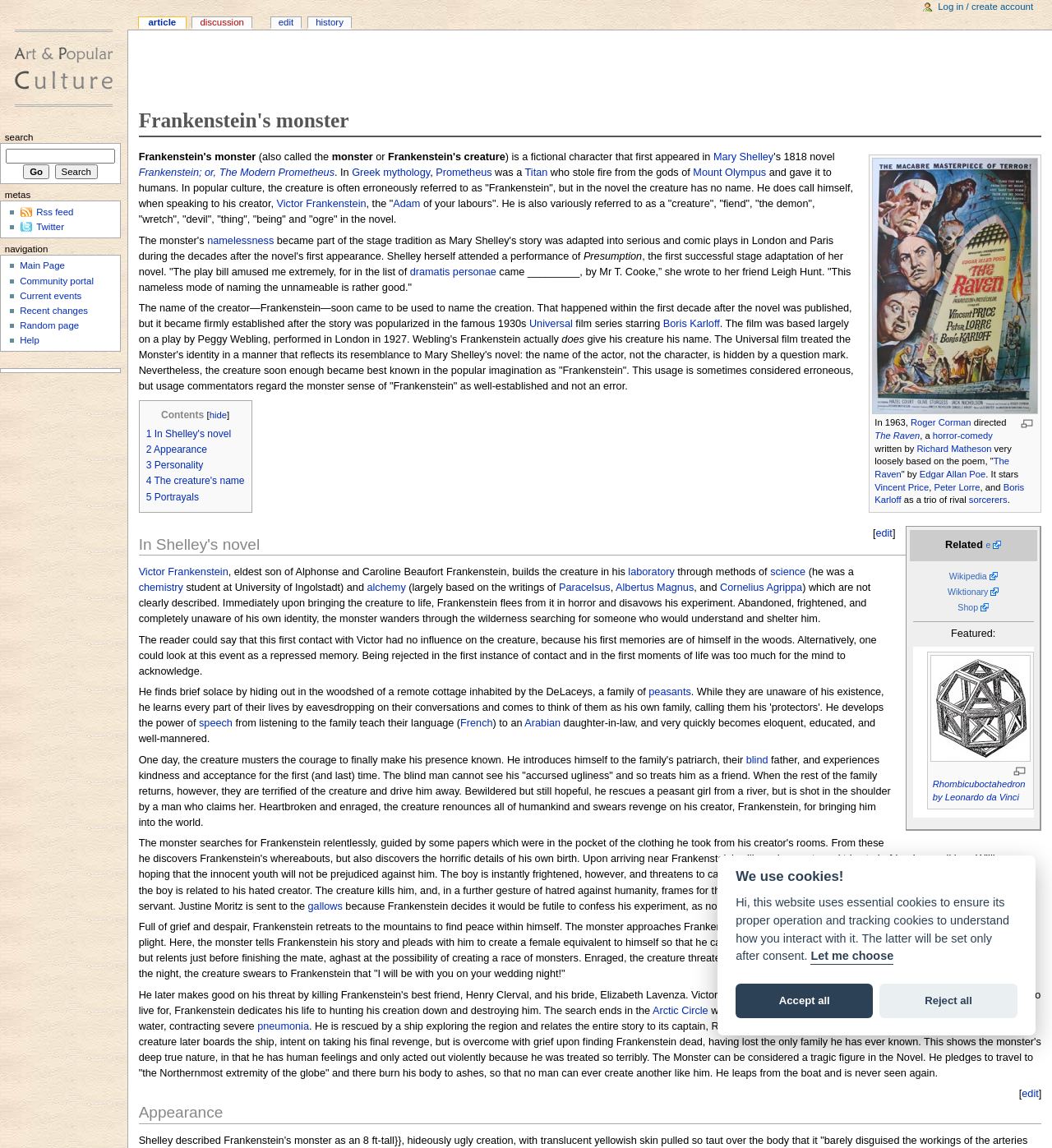Refer to the image and provide an in-depth answer to the question: 
What is the name of the actor who played the monster in the 1930s Universal film series?

The webpage mentions that the 1930s Universal film series starring Boris Karloff popularized the story of Frankenstein's monster, and the film was based largely on a play by Peggy Webling.